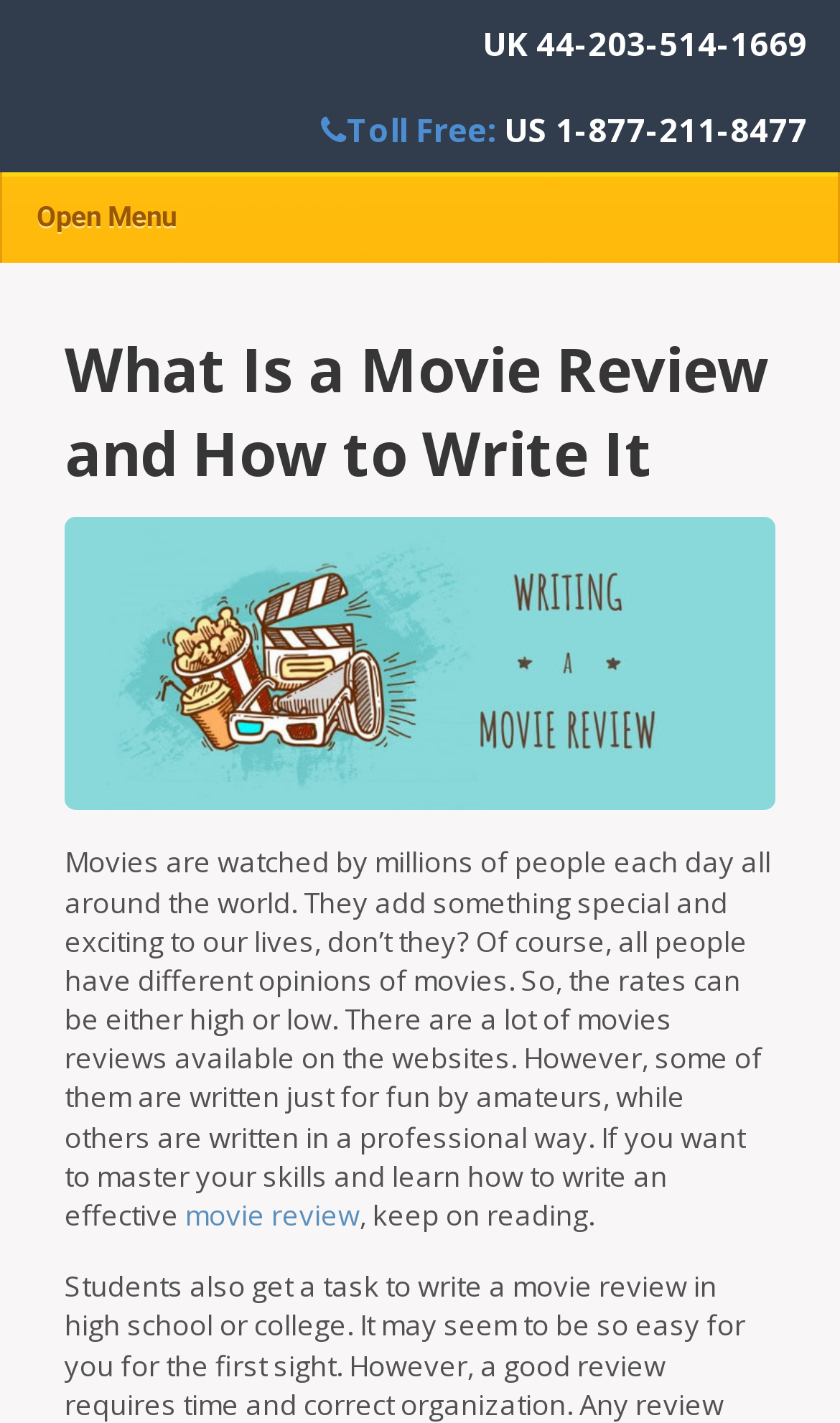Give the bounding box coordinates for the element described as: "About Docta Complutense".

None